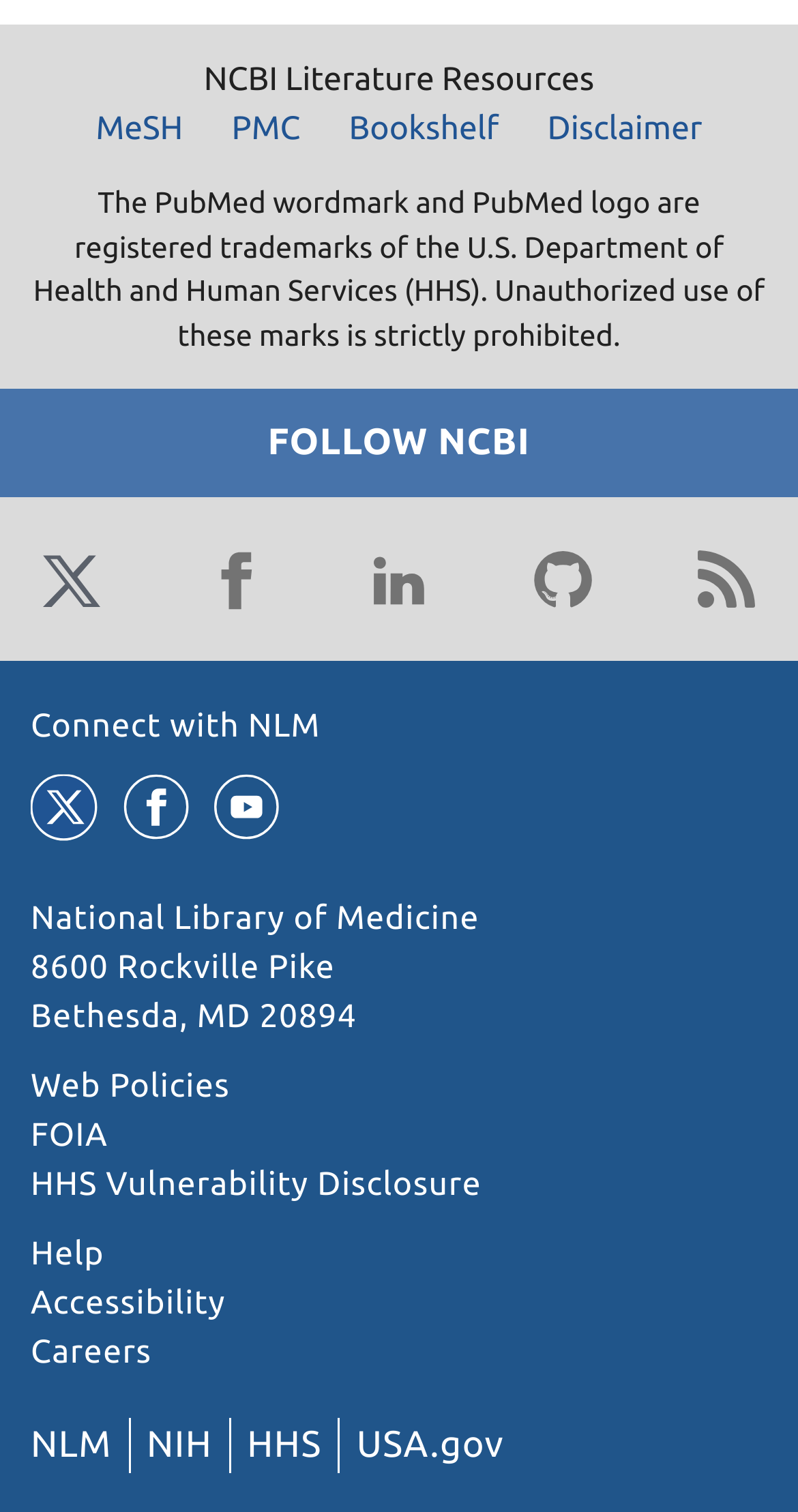Provide the bounding box coordinates for the area that should be clicked to complete the instruction: "Connect with NLM".

[0.038, 0.469, 0.402, 0.493]